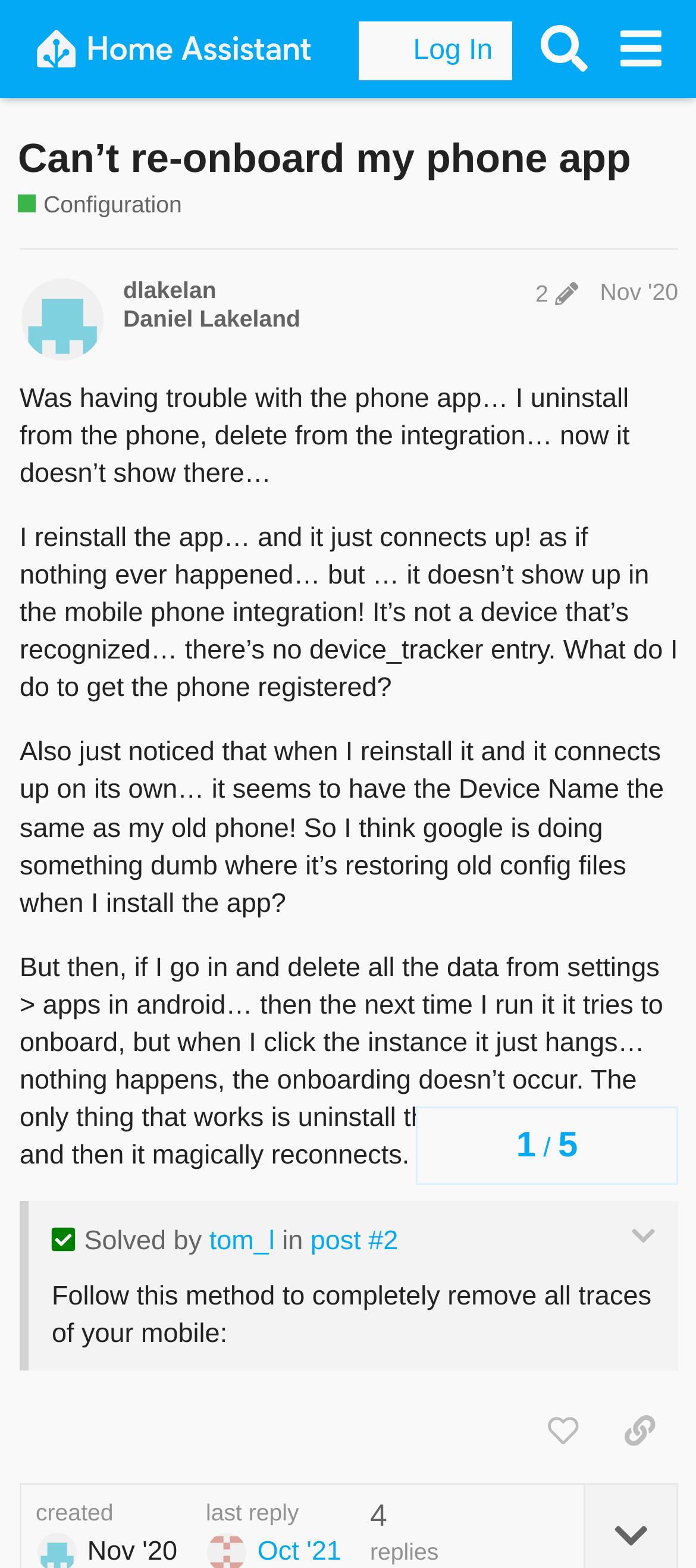Use a single word or phrase to answer the question:
Who is the original poster of this topic?

dlakelan